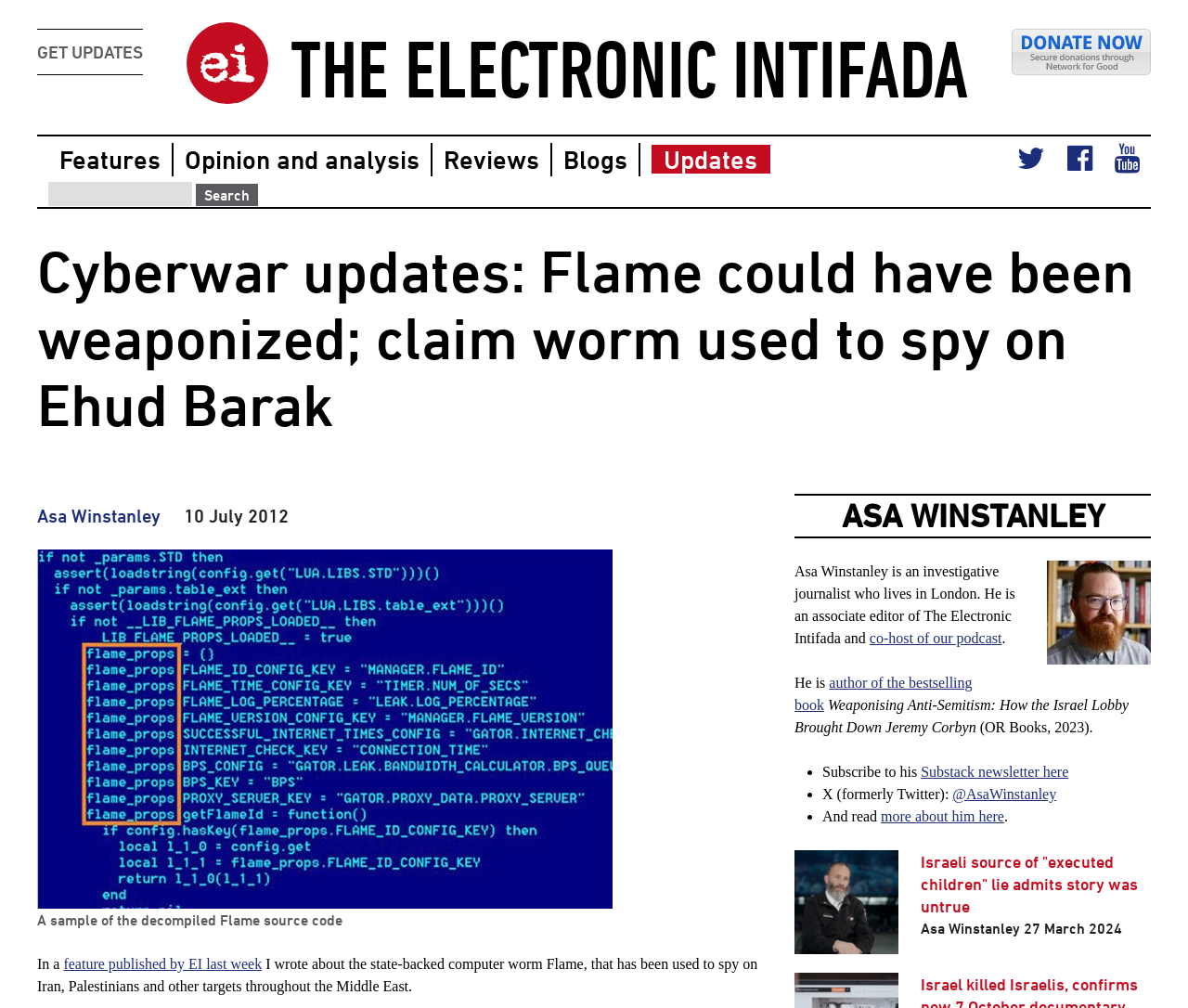Mark the bounding box of the element that matches the following description: "Get Updates".

[0.031, 0.029, 0.12, 0.075]